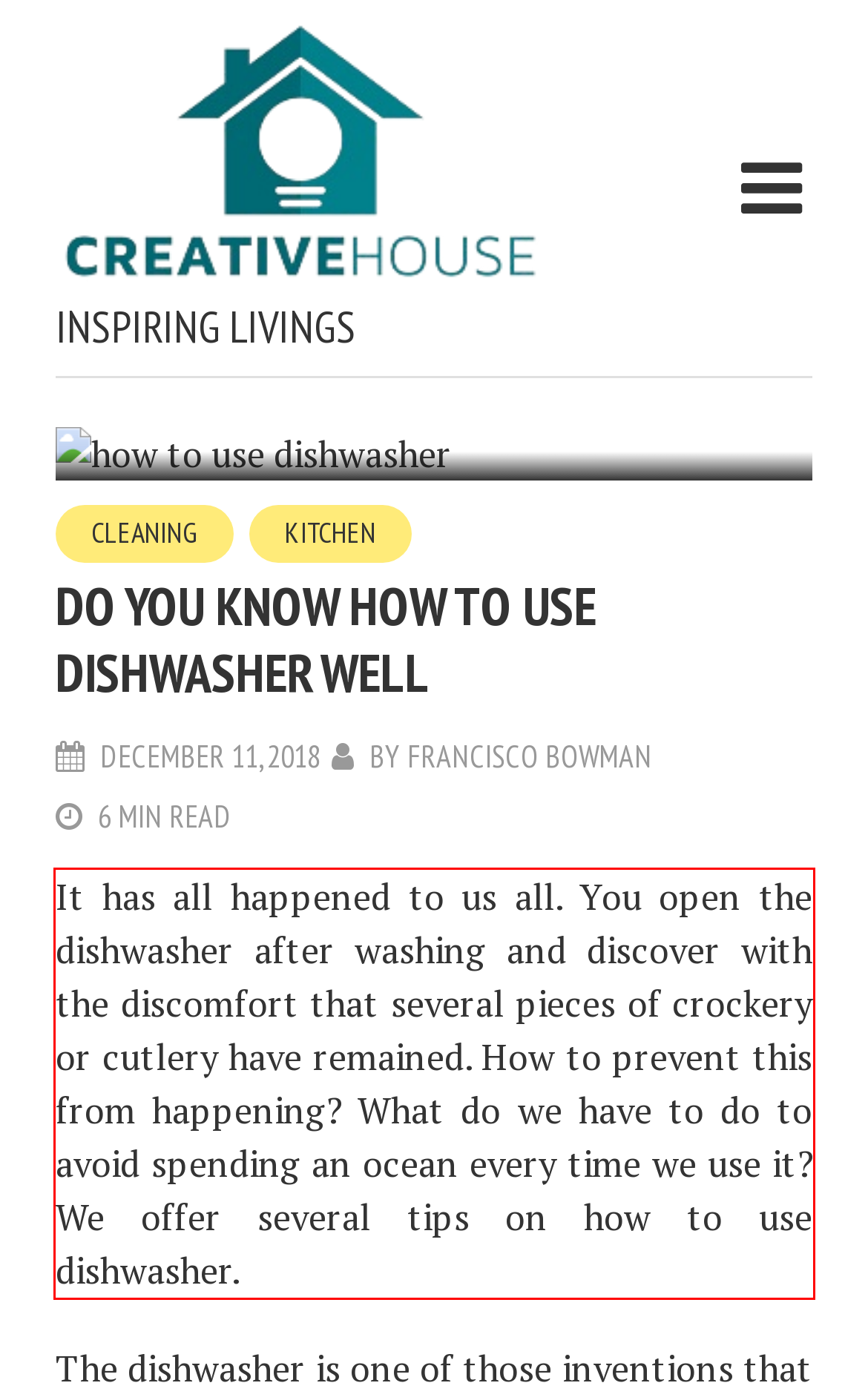With the given screenshot of a webpage, locate the red rectangle bounding box and extract the text content using OCR.

It has all happened to us all. You open the dishwasher after washing and discover with the discomfort that several pieces of crockery or cutlery have remained. How to prevent this from happening? What do we have to do to avoid spending an ocean every time we use it? We offer several tips on how to use dishwasher.